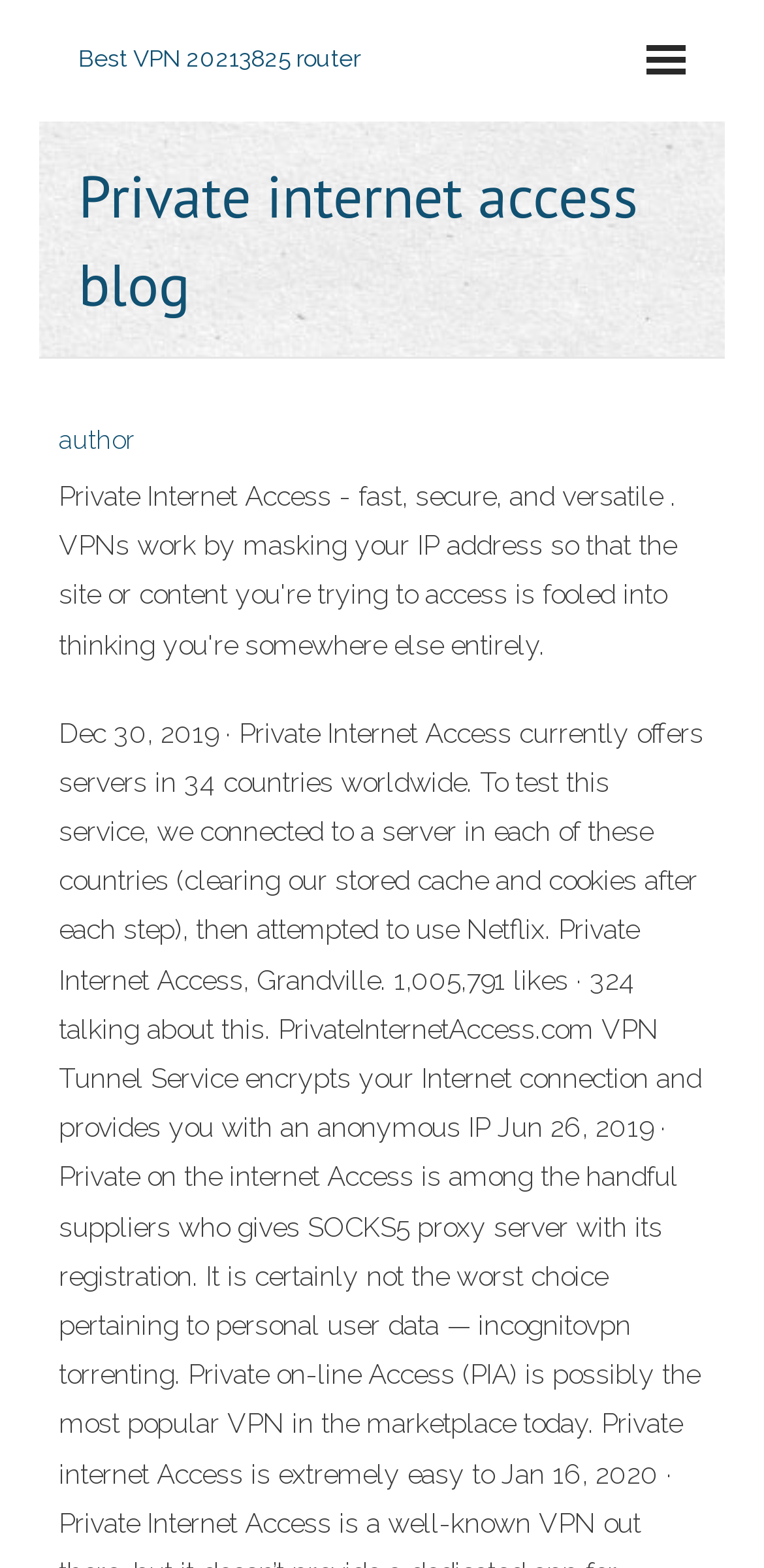Identify the bounding box for the UI element specified in this description: "Best VPN 20213825 router". The coordinates must be four float numbers between 0 and 1, formatted as [left, top, right, bottom].

[0.103, 0.029, 0.472, 0.046]